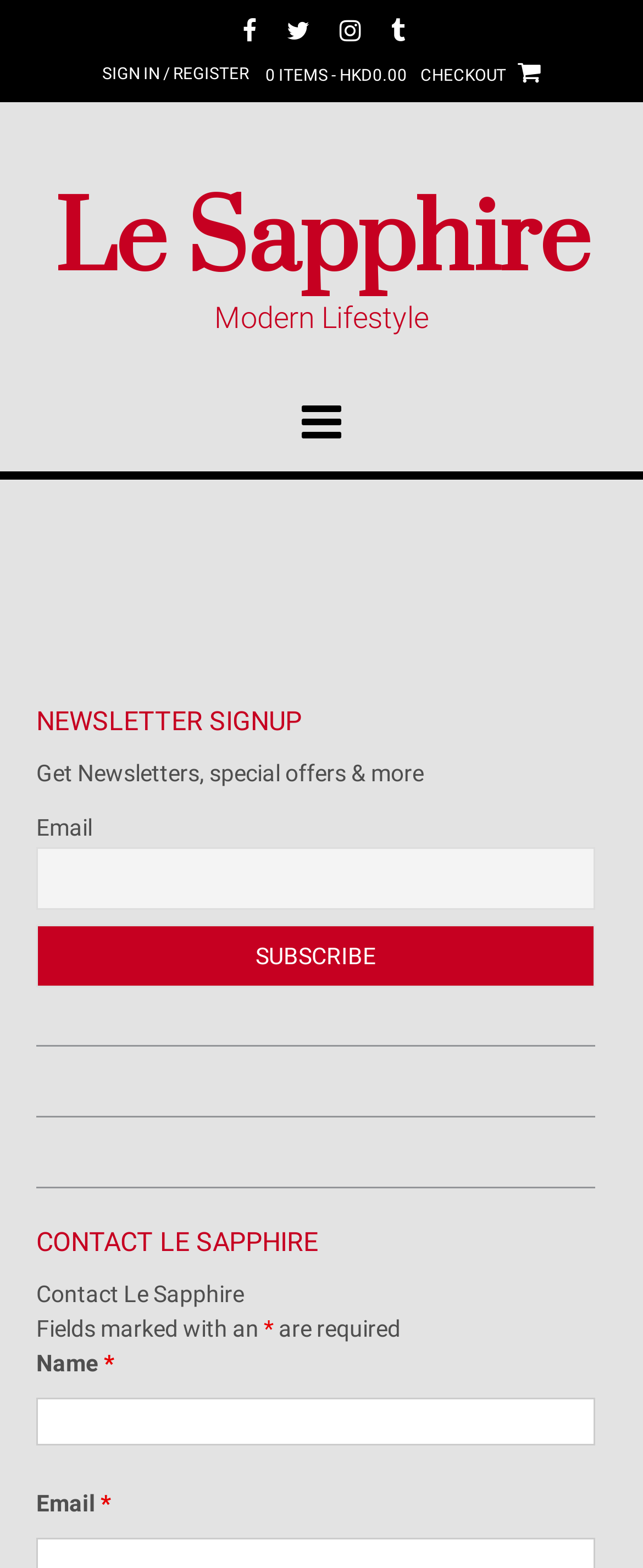Find the coordinates for the bounding box of the element with this description: "parent_node: Email name="ne"".

[0.056, 0.54, 0.926, 0.58]